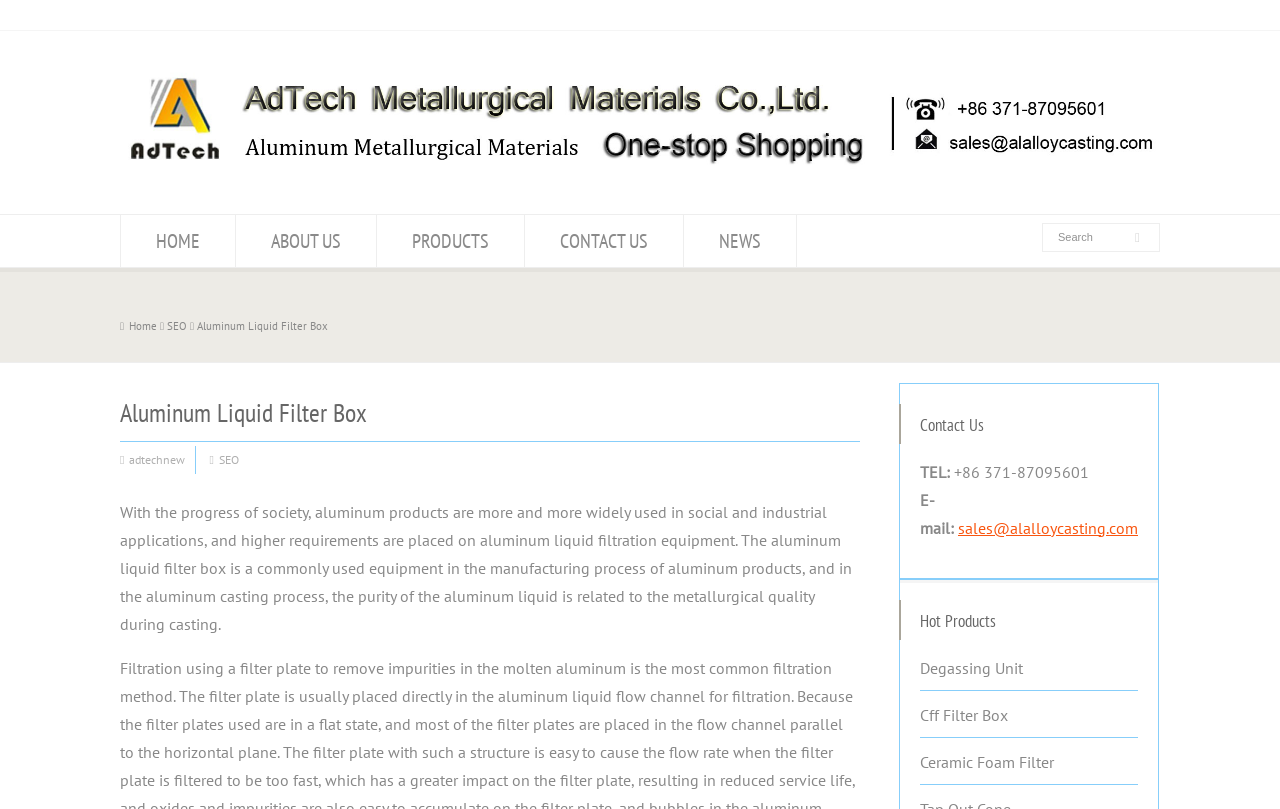Identify and provide the title of the webpage.

Aluminum Liquid Filter Box